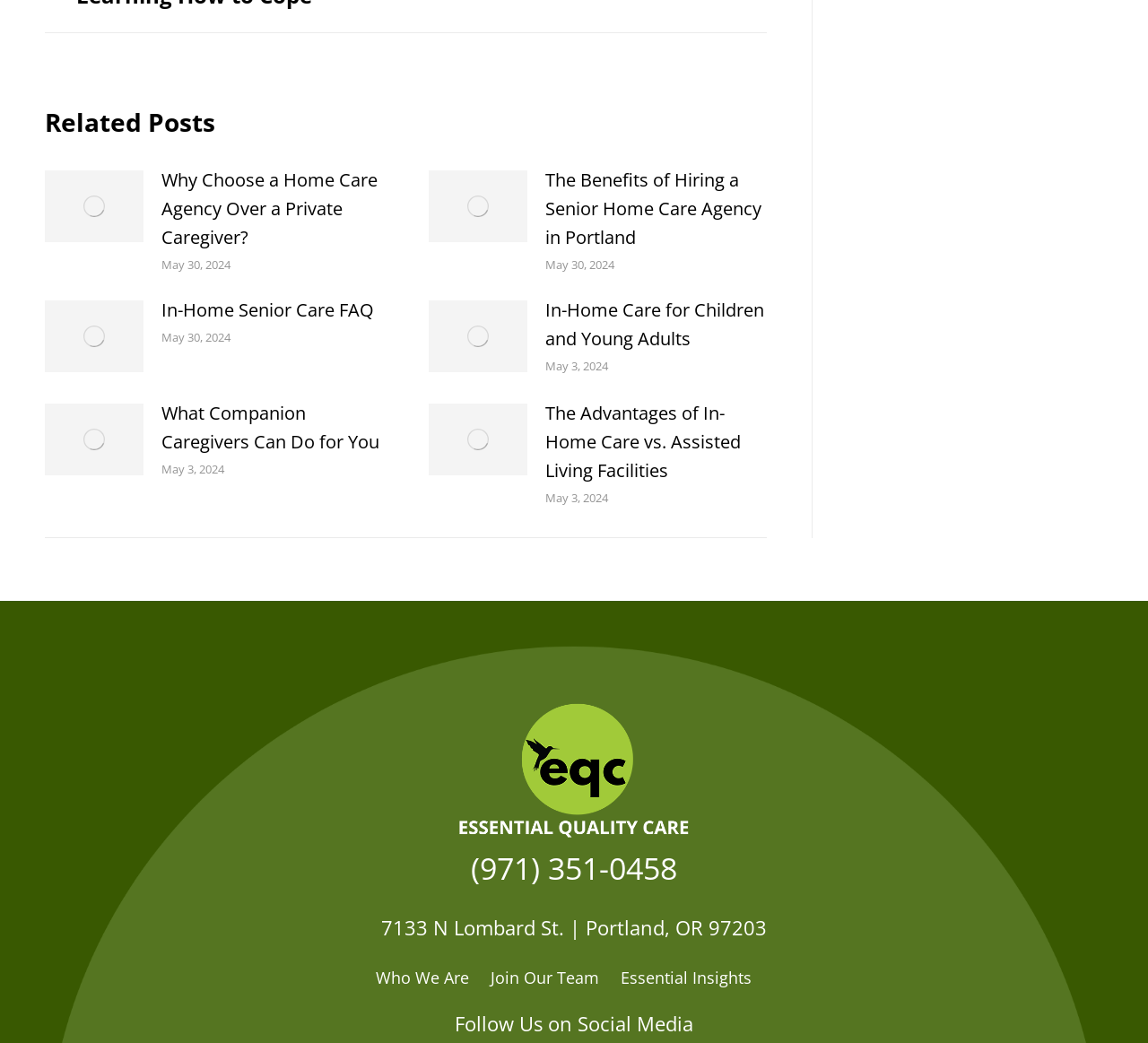Can you find the bounding box coordinates of the area I should click to execute the following instruction: "Read the article about what to do after losing at immigration court"?

None